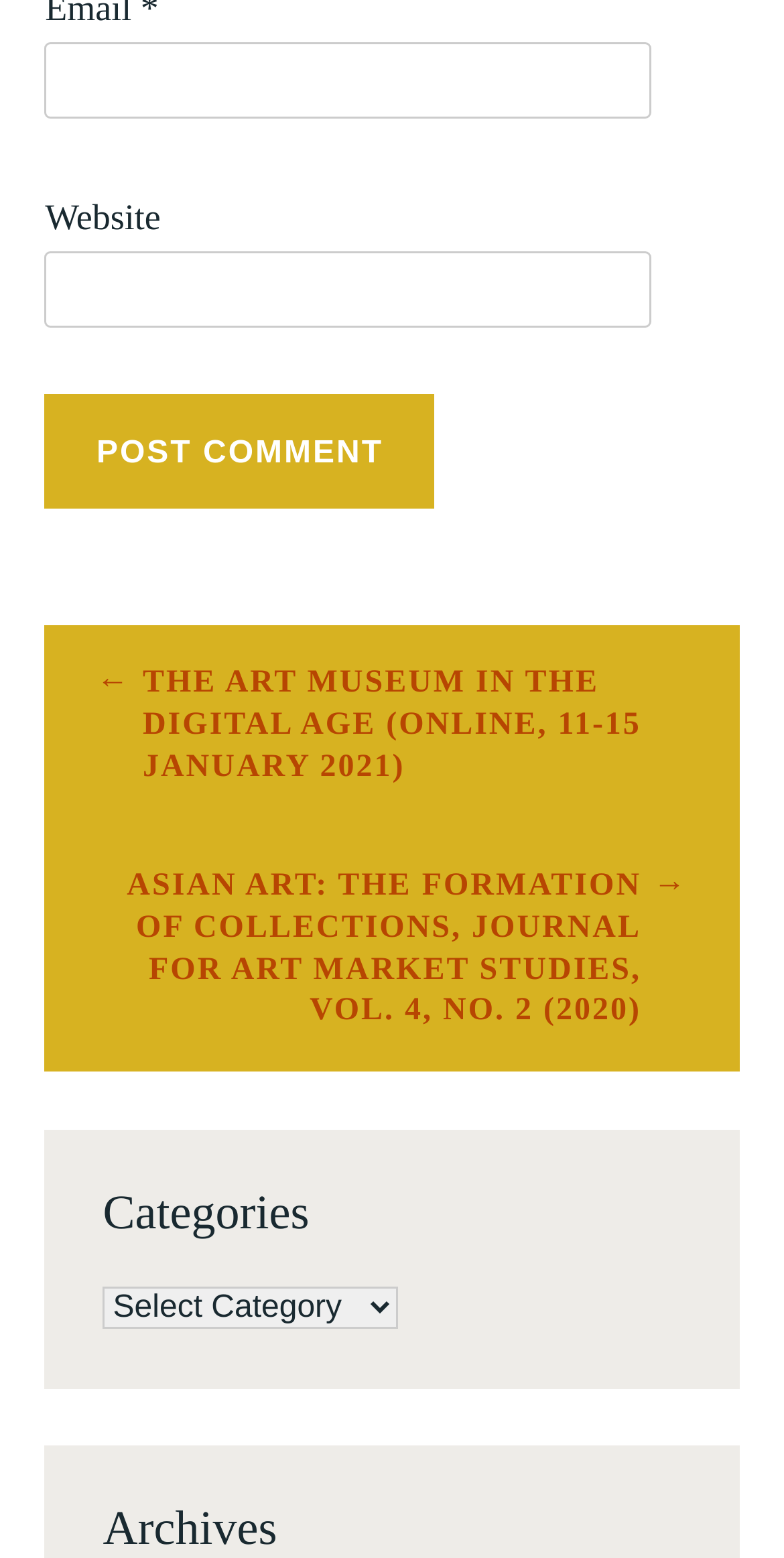Identify the bounding box coordinates for the UI element that matches this description: "parent_node: Website name="url"".

[0.057, 0.162, 0.832, 0.211]